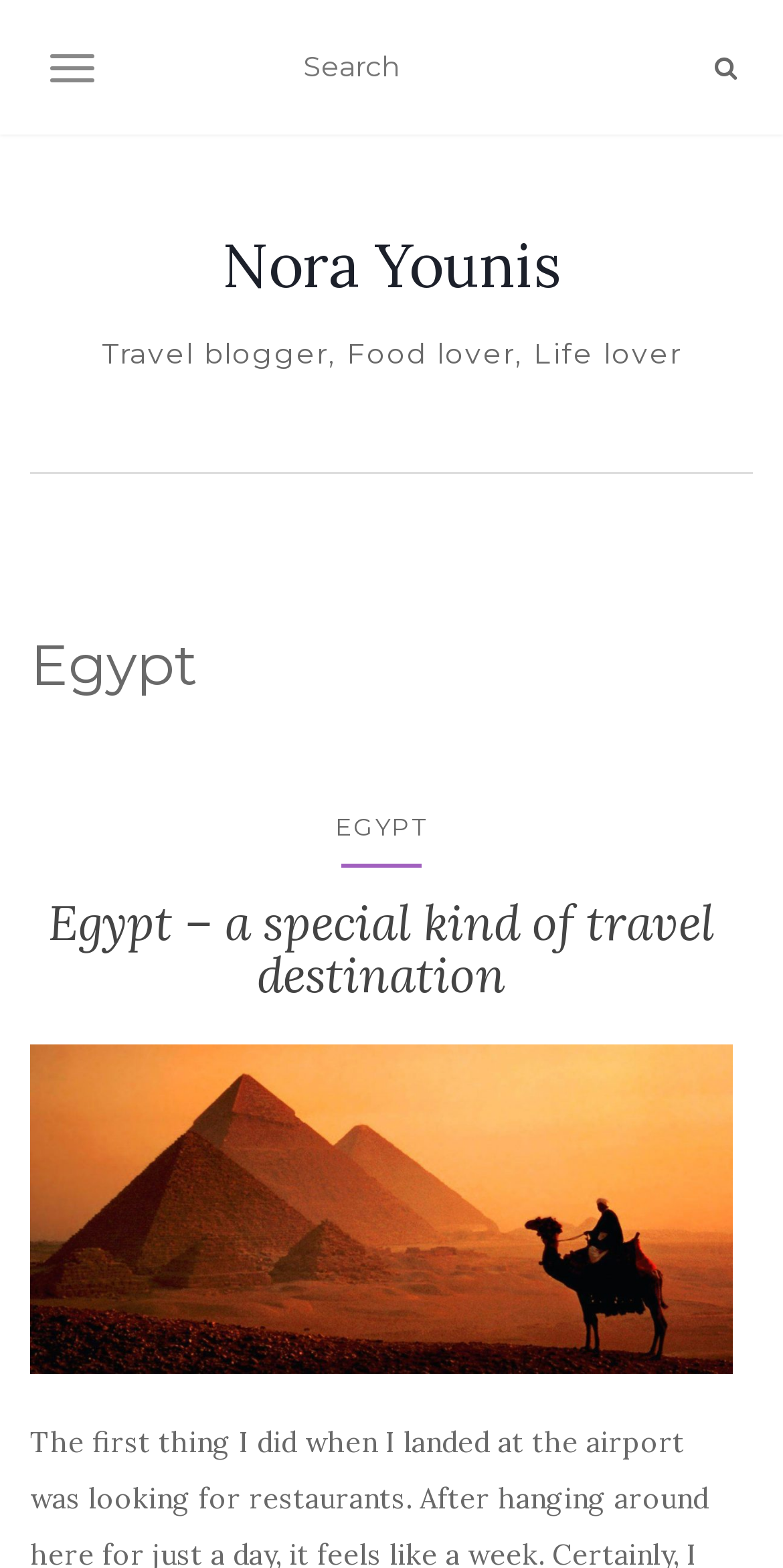Based on the element description, predict the bounding box coordinates (top-left x, top-left y, bottom-right x, bottom-right y) for the UI element in the screenshot: Egypt

[0.428, 0.517, 0.546, 0.536]